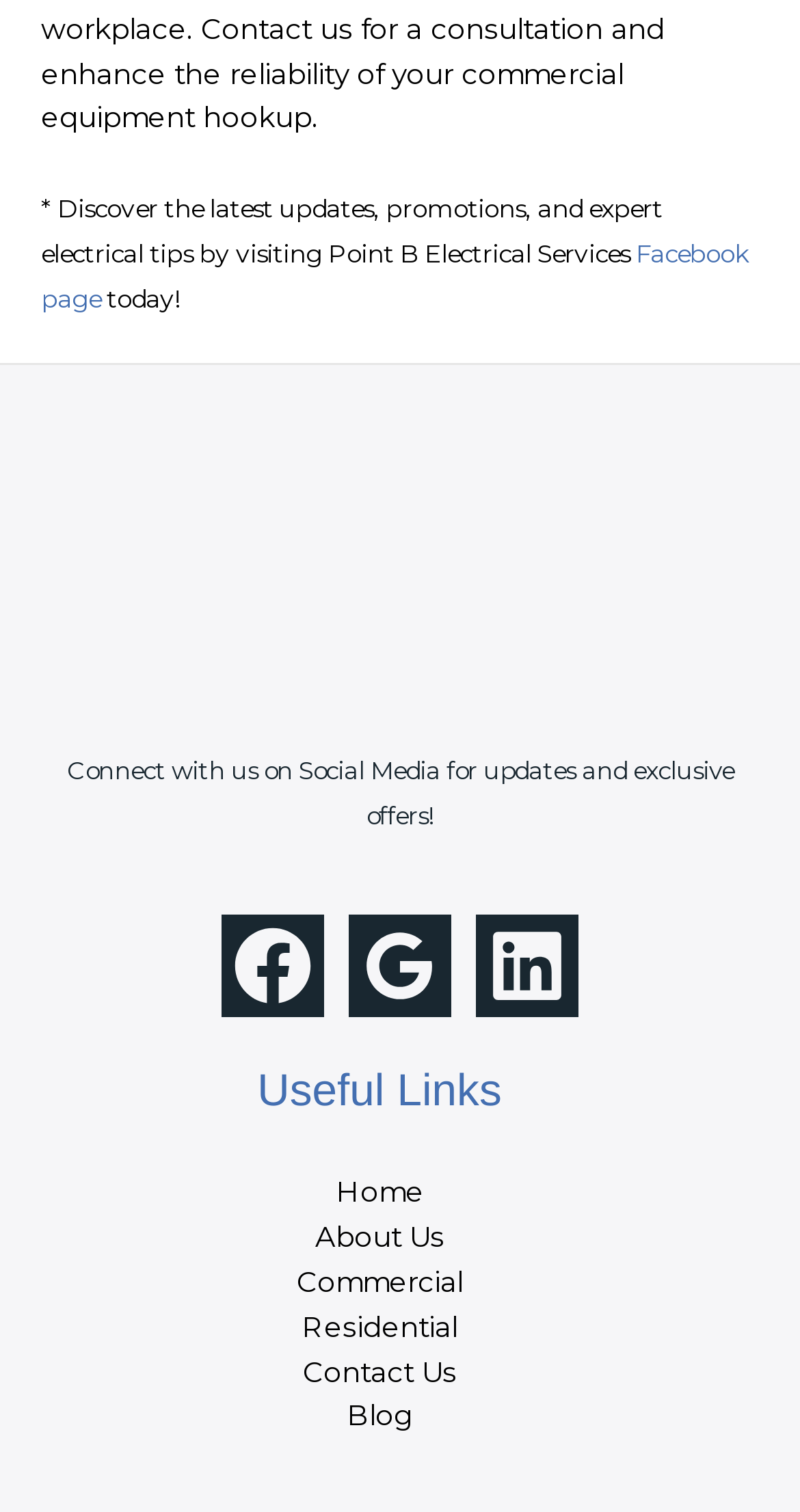Please answer the following question using a single word or phrase: 
What is the name of the electrical service company?

Point B Electrical Services